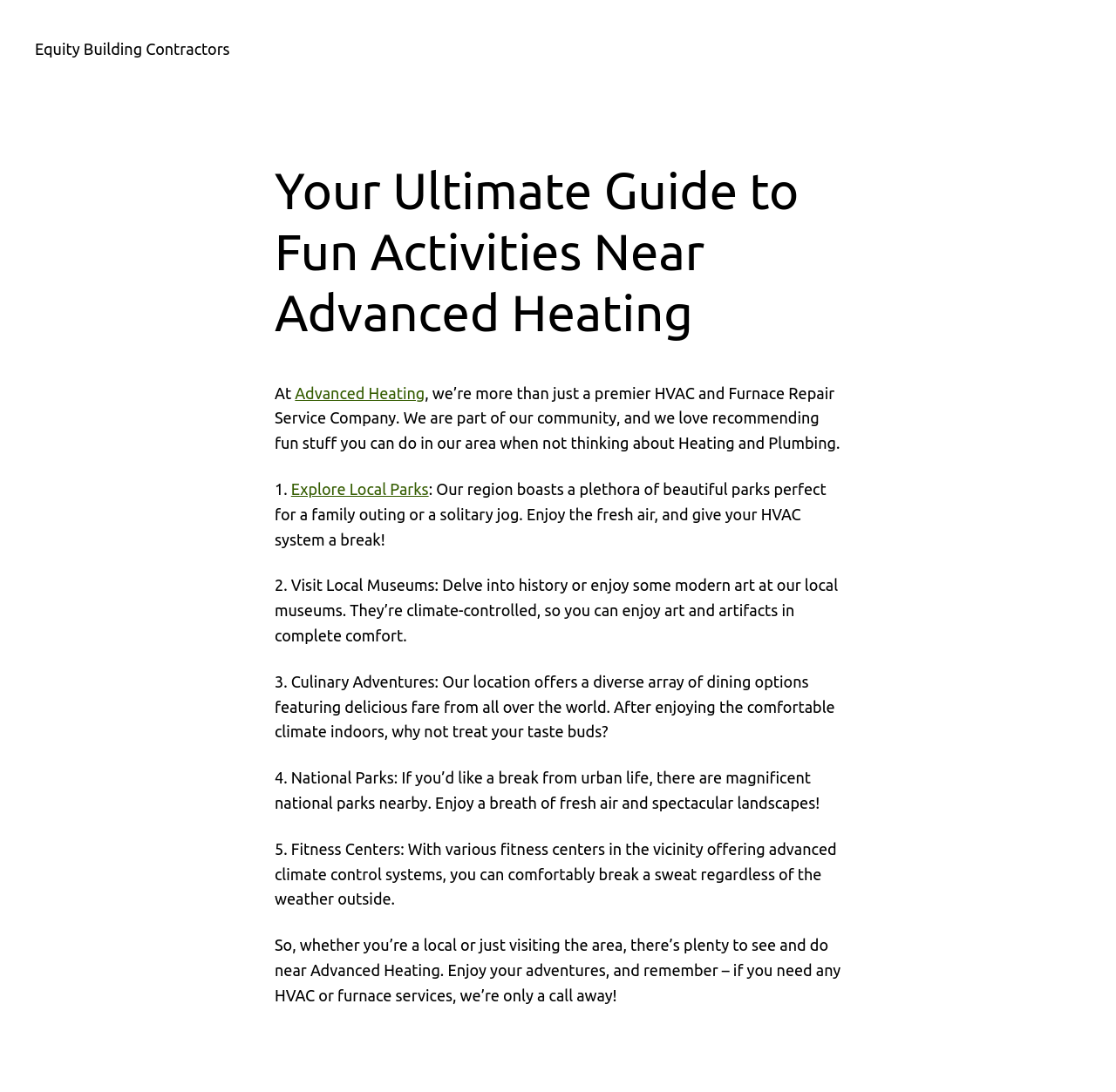What is the purpose of recommending fun activities?
From the details in the image, provide a complete and detailed answer to the question.

The purpose of recommending fun activities is to enjoy time outside of thinking about Heating and Plumbing, as mentioned in the webpage. This suggests that the company wants to promote a work-life balance and encourage people to explore their surroundings.